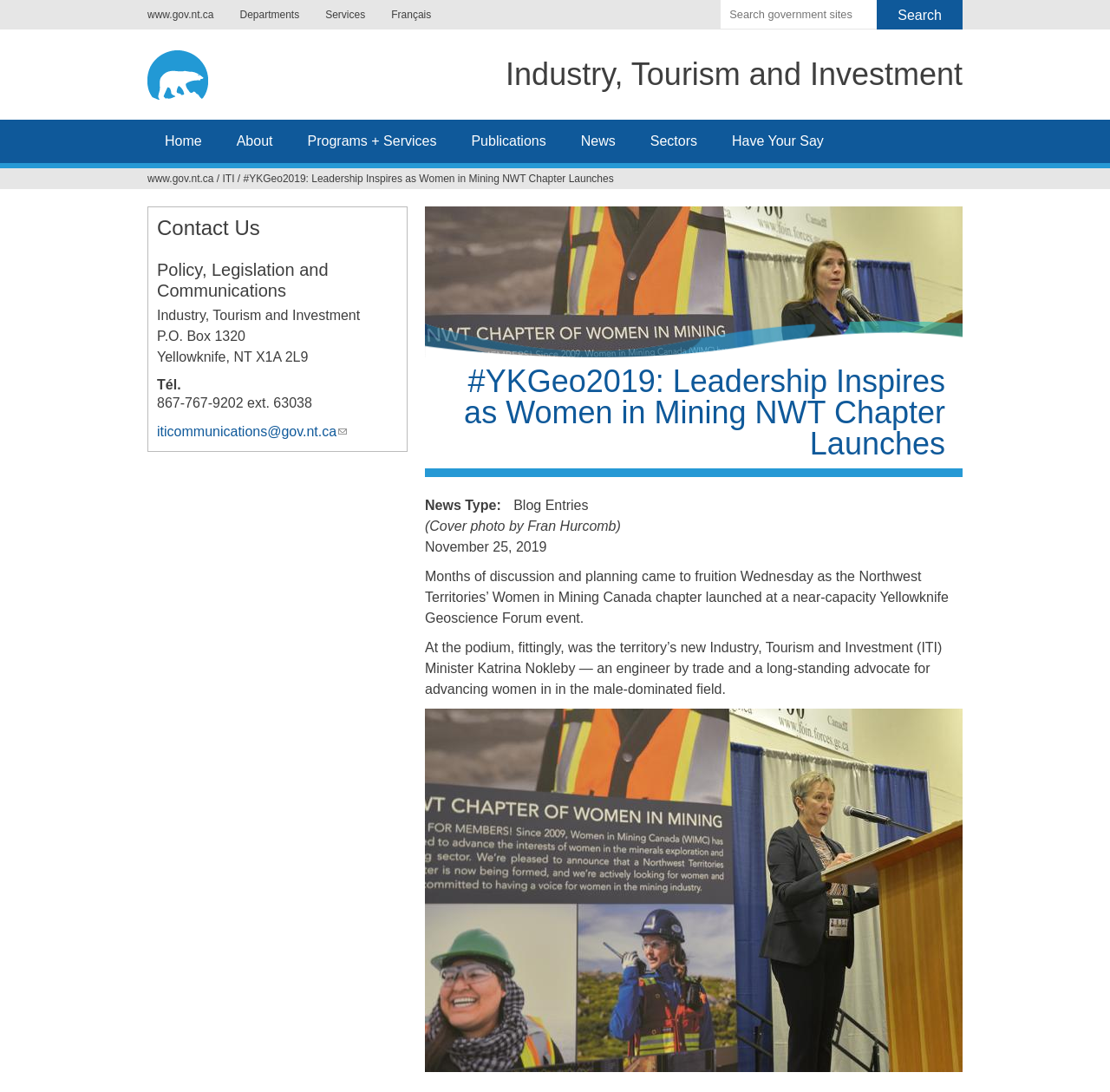What is the name of the minister mentioned in the article?
Please provide a comprehensive answer based on the information in the image.

The article mentions 'At the podium, fittingly, was the territory’s new Industry, Tourism and Investment (ITI) Minister Katrina Nokleby — an engineer by trade and a long-standing advocate for advancing women in in the male-dominated field.' Therefore, the name of the minister mentioned in the article is Katrina Nokleby.